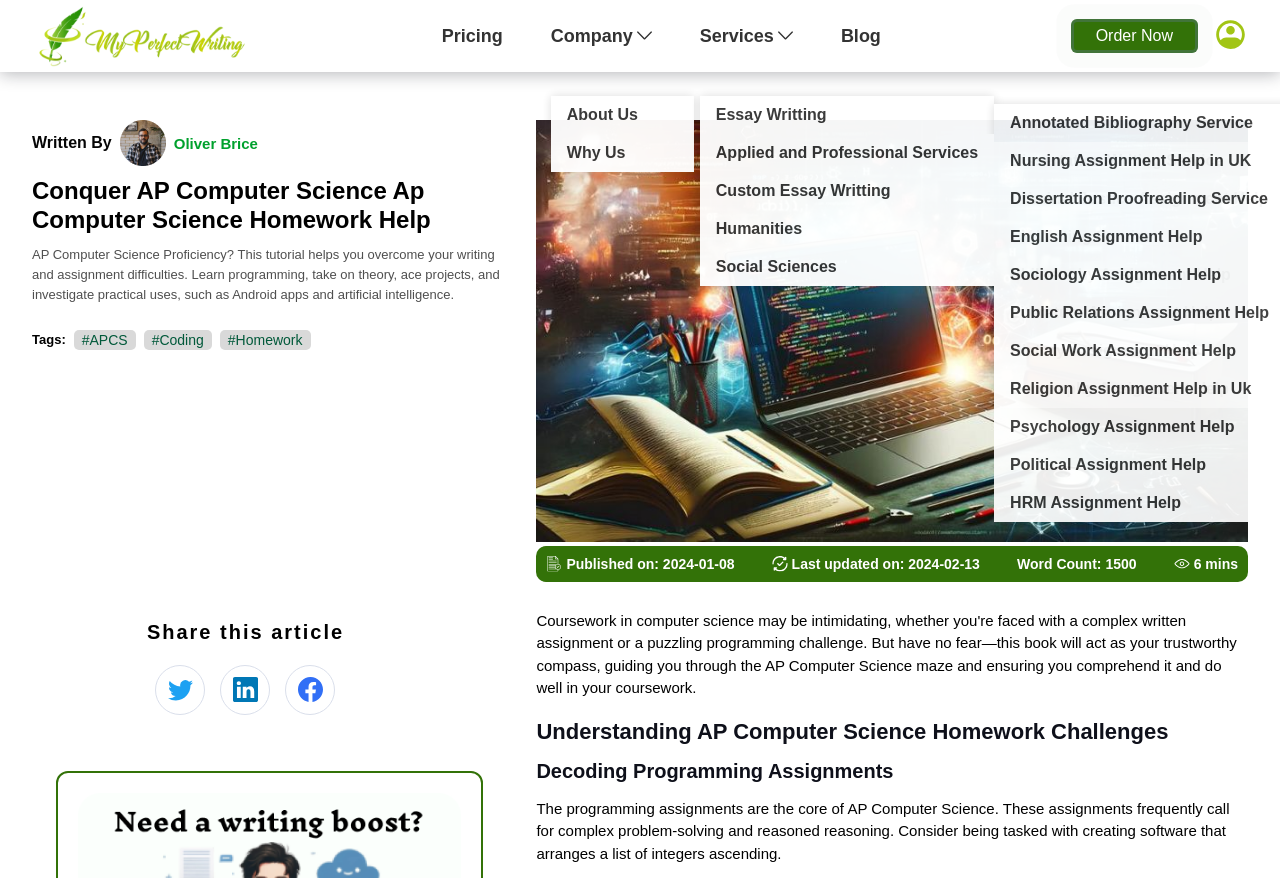Write a detailed summary of the webpage.

This webpage is about AP Computer Science homework help and writing assignments. At the top, there are several links, including "Pricing", "About Us", "Why Us", and "Blog", aligned horizontally. Below these links, there are two columns of text. The left column has a heading "Conquer AP Computer Science Ap Computer Science Homework Help" followed by a paragraph explaining the challenges of AP Computer Science and how this tutorial can help overcome them. 

Below this paragraph, there are several tags, including "#APCS", "#Coding", and "#Homework", aligned horizontally. On the right side of the page, there is a large image, and below it, there are several sections of text, including "Published on:", "Last updated on:", "Word Count:", and "6 mins", each with a corresponding image and text.

Further down the page, there are three headings: "Understanding AP Computer Science Homework Challenges", "Decoding Programming Assignments", and a paragraph explaining the complexity of programming assignments in AP Computer Science. The page also has several buttons and links, including "Order Now", "Log In", and "Sign Up", as well as social media sharing links.